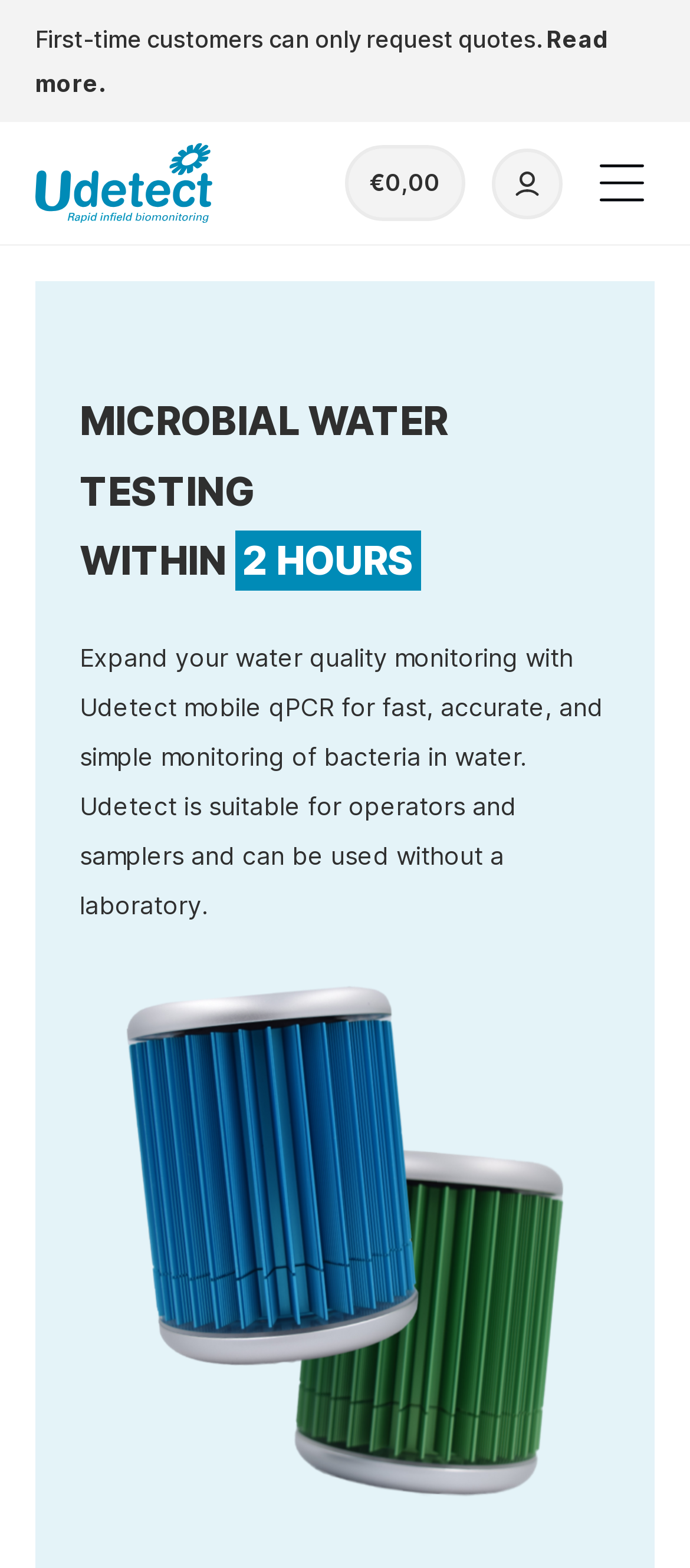What is the price of the service?
Observe the image and answer the question with a one-word or short phrase response.

€0,00